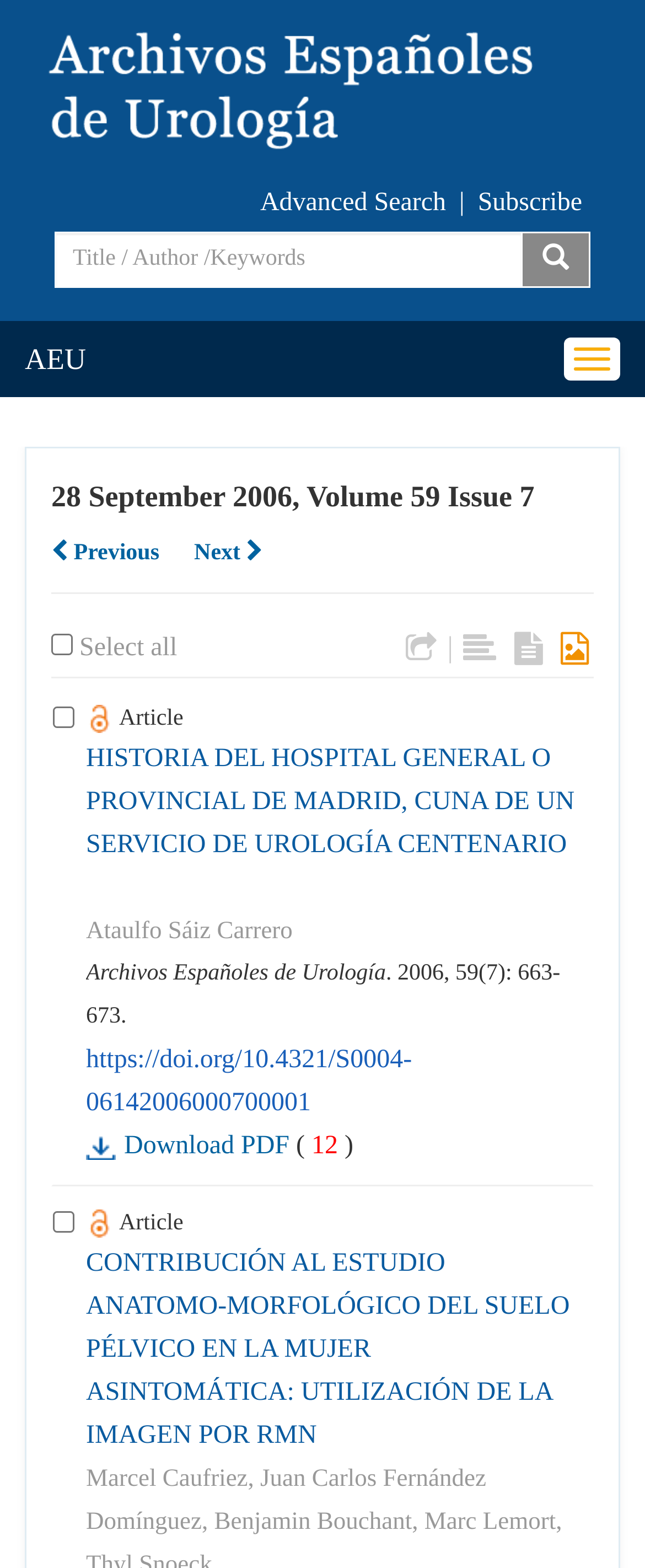Point out the bounding box coordinates of the section to click in order to follow this instruction: "Toggle navigation menu".

[0.874, 0.216, 0.962, 0.243]